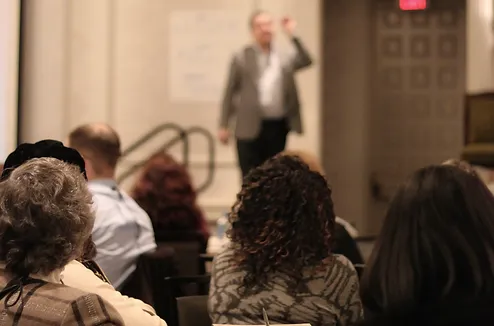Compose a detailed narrative for the image.

The image captures a scene from a conference presentation, showcasing an audience engaged in the event. In the foreground, a diverse group of attendees can be seen, with a focus on their hairstyles and clothing, indicating a mix of styles and backgrounds. A blurred figure in a gray blazer stands in the background, actively presenting to the crowd, suggesting a dynamic exchange of knowledge. The setting appears to be an indoor venue, likely a conference hall, with soft lighting that enhances the professional atmosphere. The setup includes a stage or platform where the presenter is located, emphasizing the importance of the presentation in fostering community and collaboration among participants.